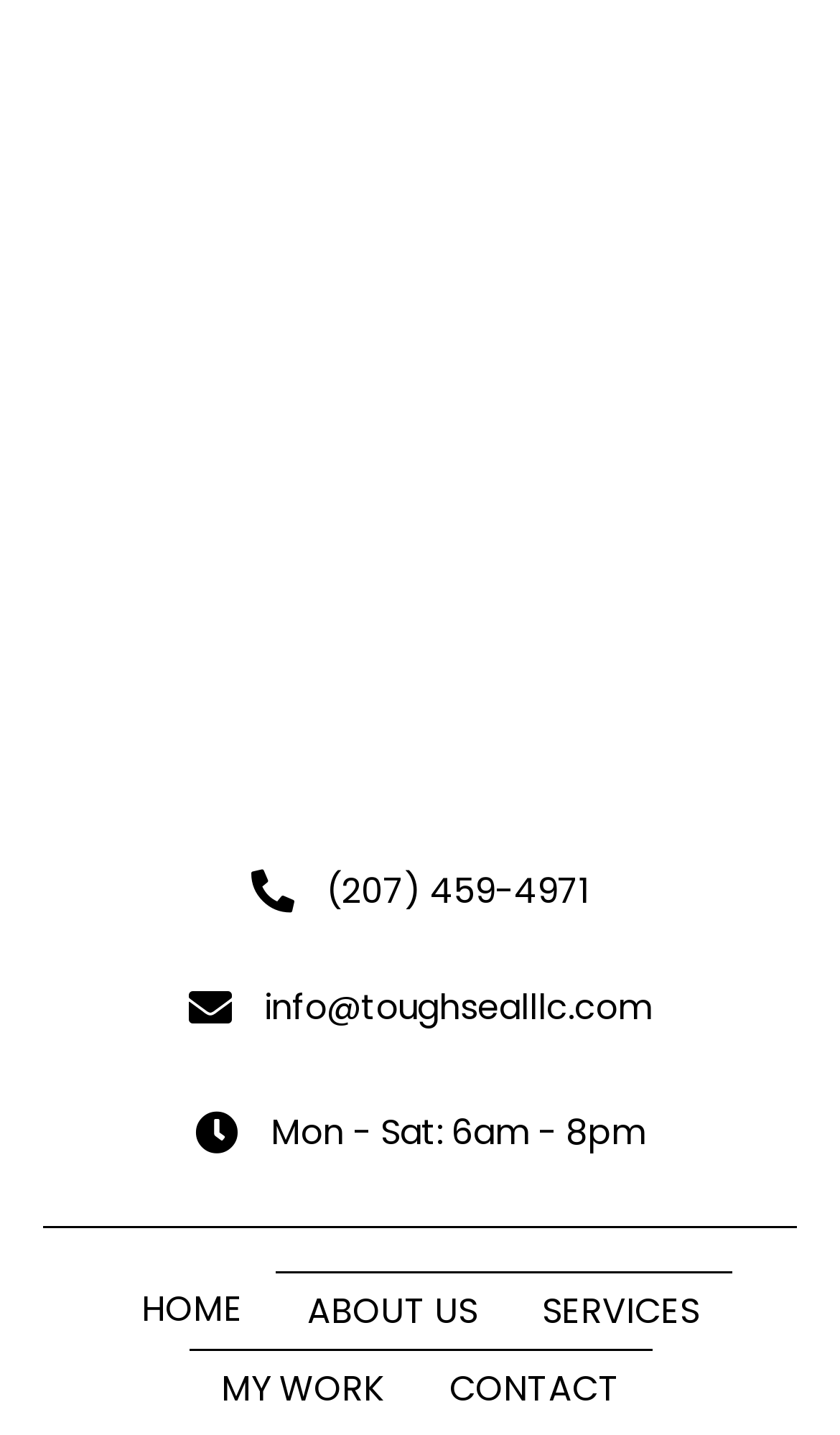Using the webpage screenshot, find the UI element described by Contact. Provide the bounding box coordinates in the format (top-left x, top-left y, bottom-right x, bottom-right y), ensuring all values are floating point numbers between 0 and 1.

[0.496, 0.942, 0.776, 0.996]